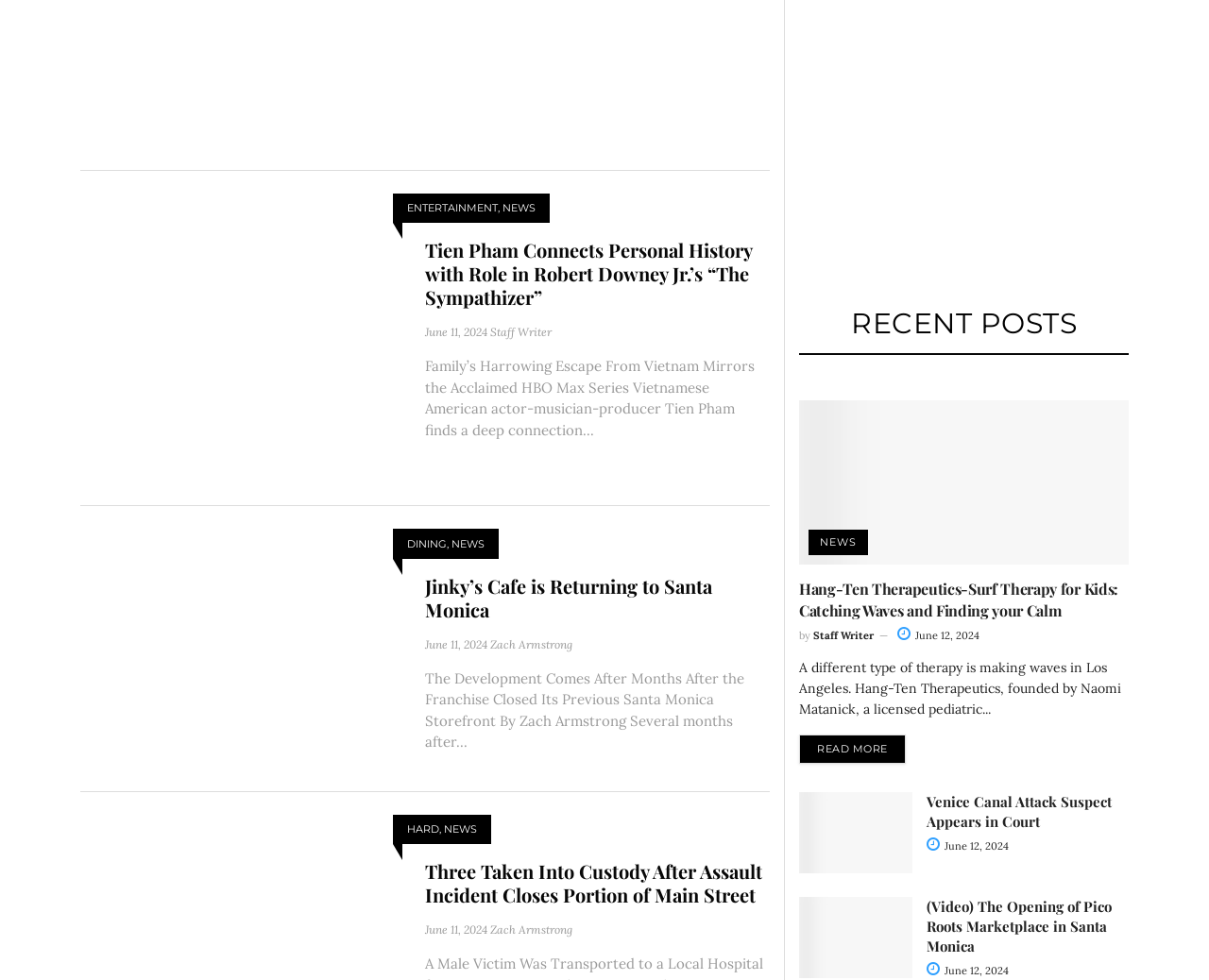Please find the bounding box coordinates of the section that needs to be clicked to achieve this instruction: "Click on the 'ENTERTAINMENT' link".

[0.337, 0.204, 0.412, 0.22]